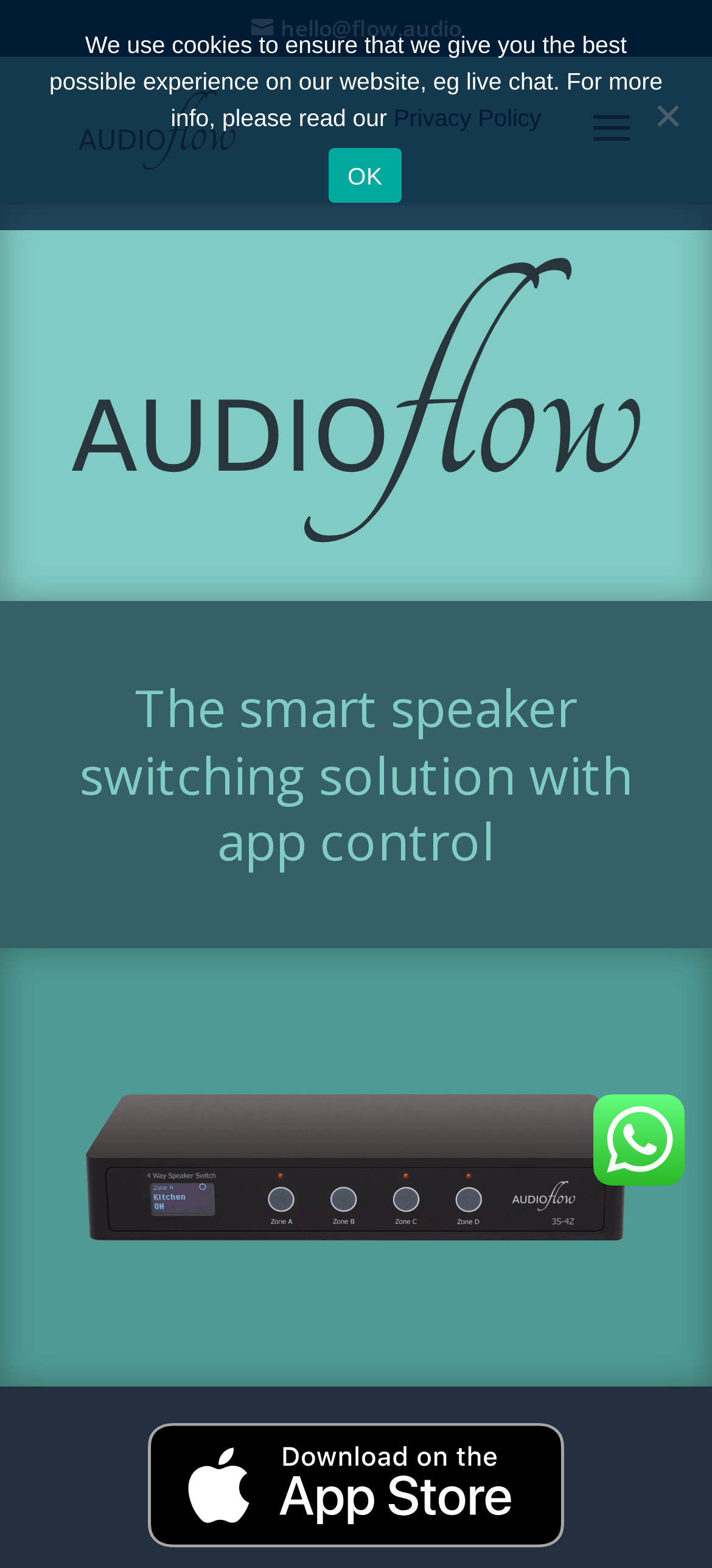What is the purpose of the product?
Look at the image and respond with a single word or a short phrase.

Smart speaker switching solution